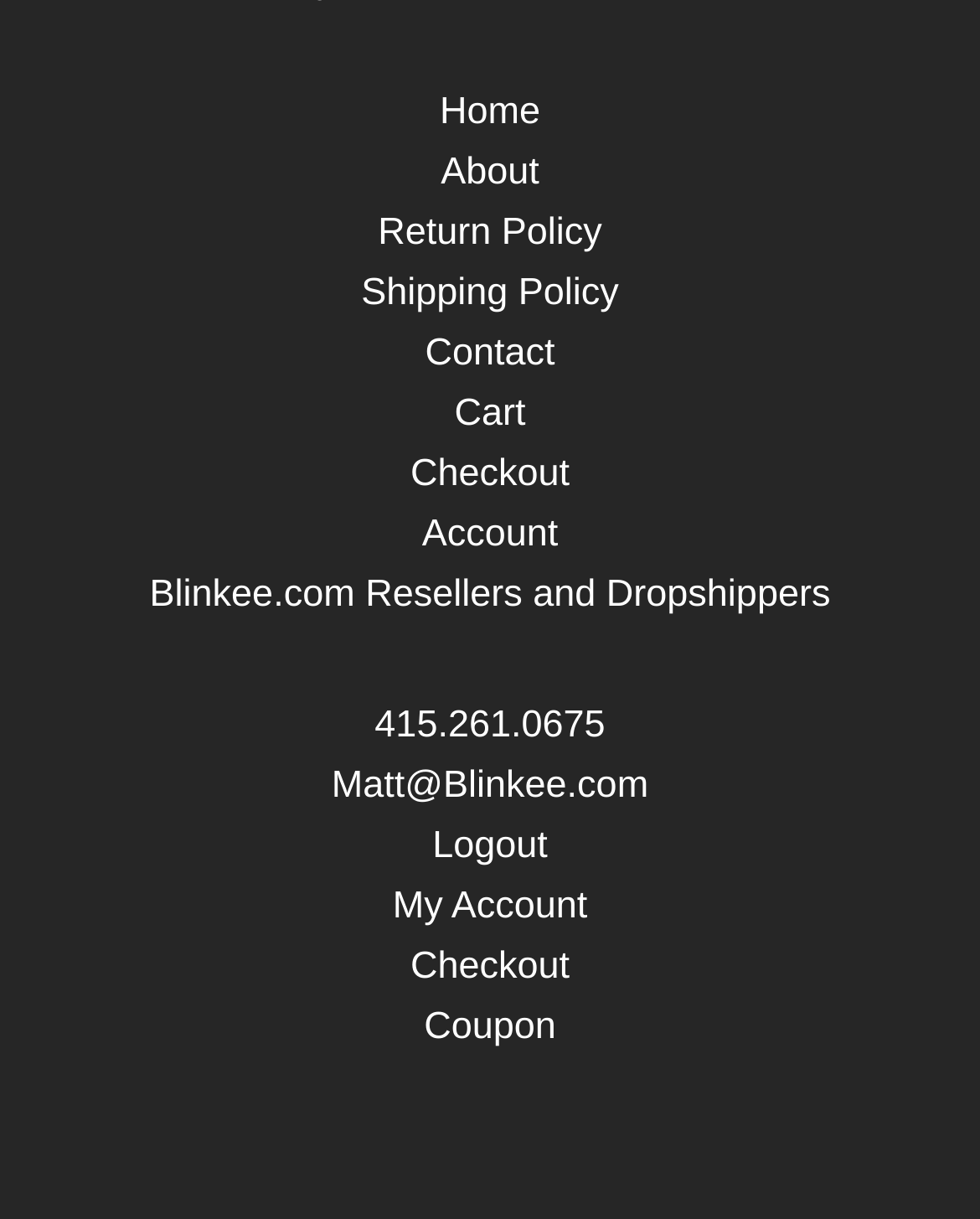Answer the question in one word or a short phrase:
What is the phone number listed on the webpage?

415.261.0675